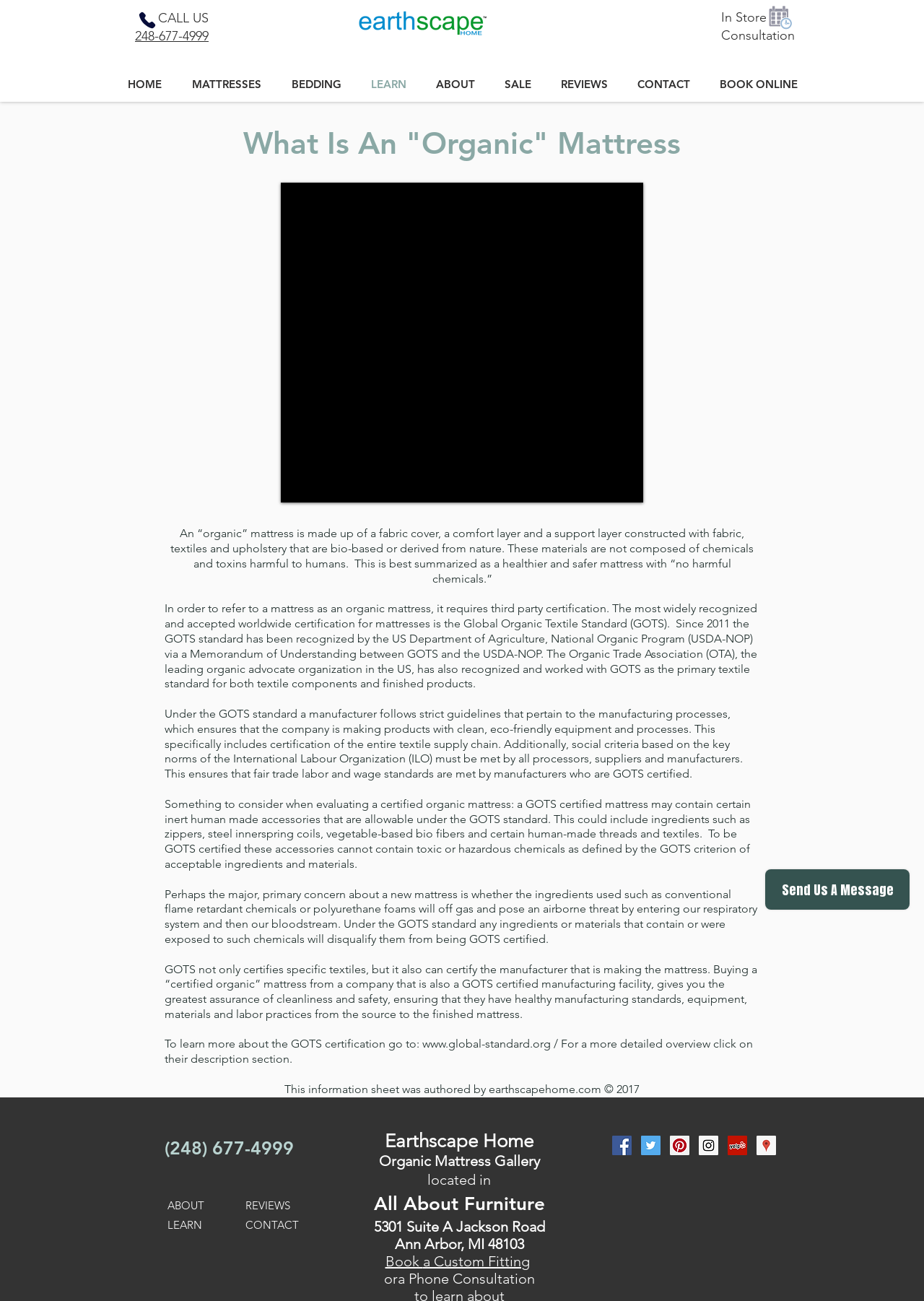Please determine the bounding box coordinates of the area that needs to be clicked to complete this task: 'Click the 'HOME' link'. The coordinates must be four float numbers between 0 and 1, formatted as [left, top, right, bottom].

[0.122, 0.057, 0.191, 0.073]